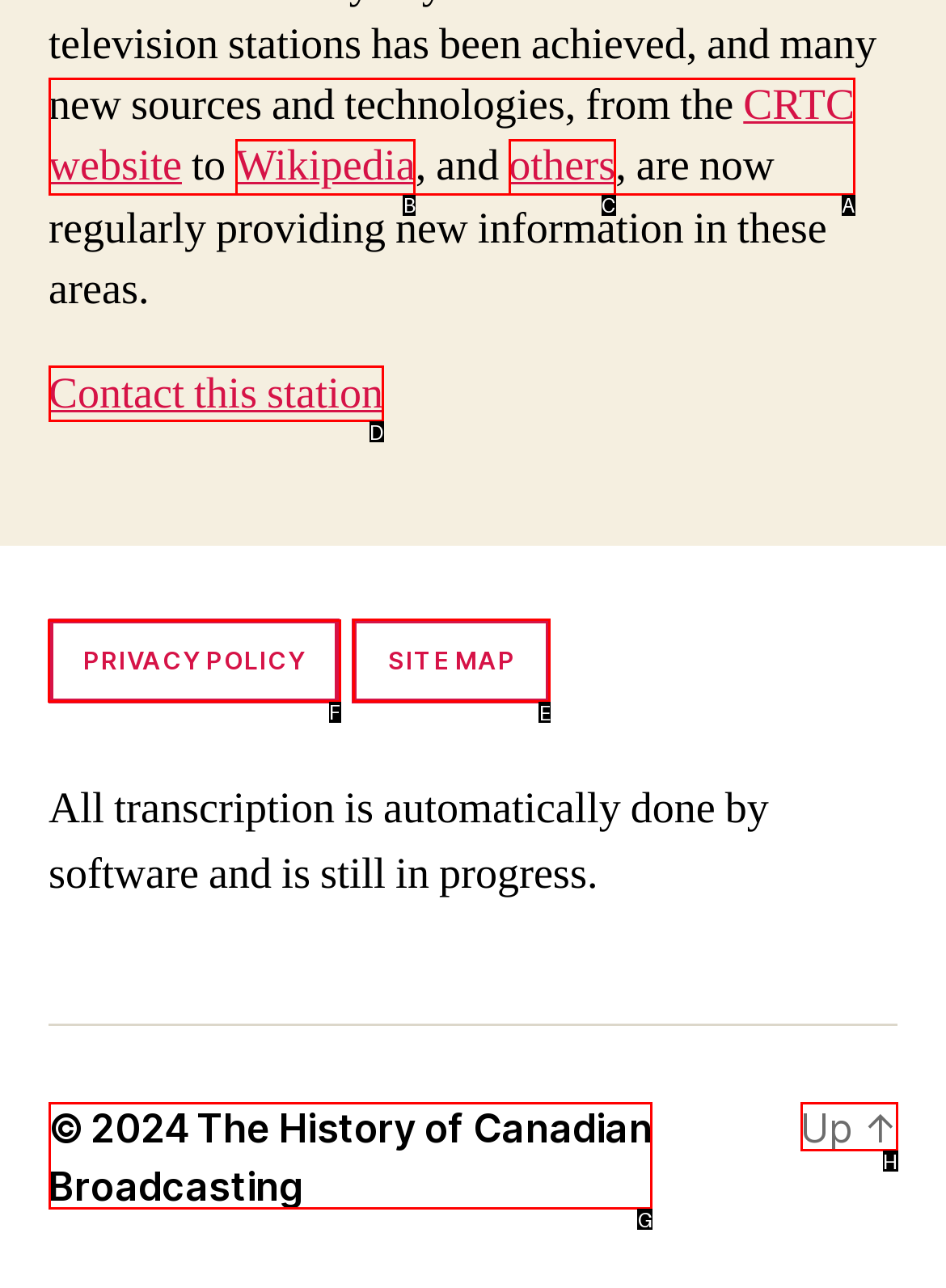Which option should be clicked to complete this task: Send an Email to Nancy Smith
Reply with the letter of the correct choice from the given choices.

None